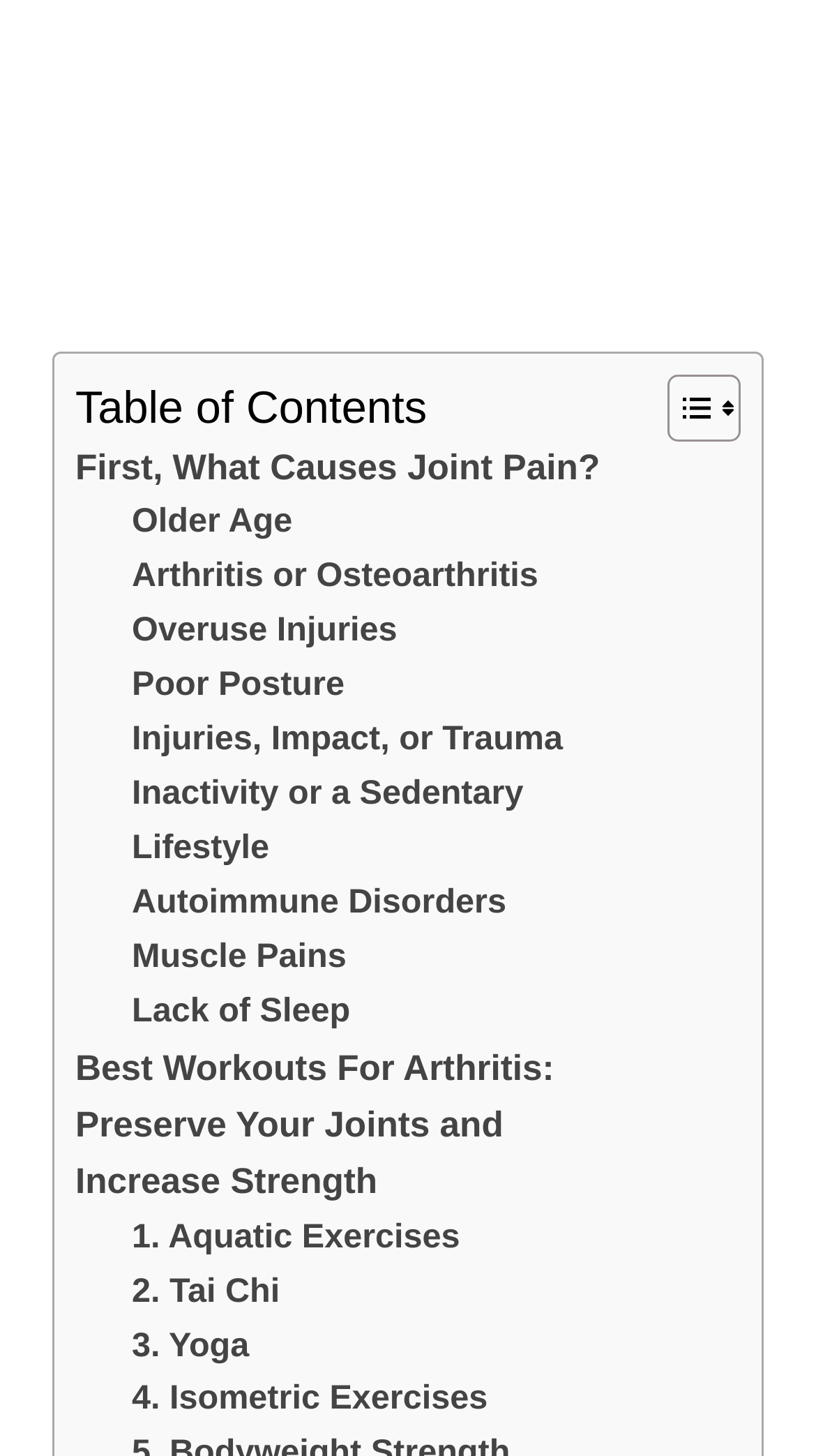Please identify the bounding box coordinates of the element that needs to be clicked to perform the following instruction: "go to home page".

None